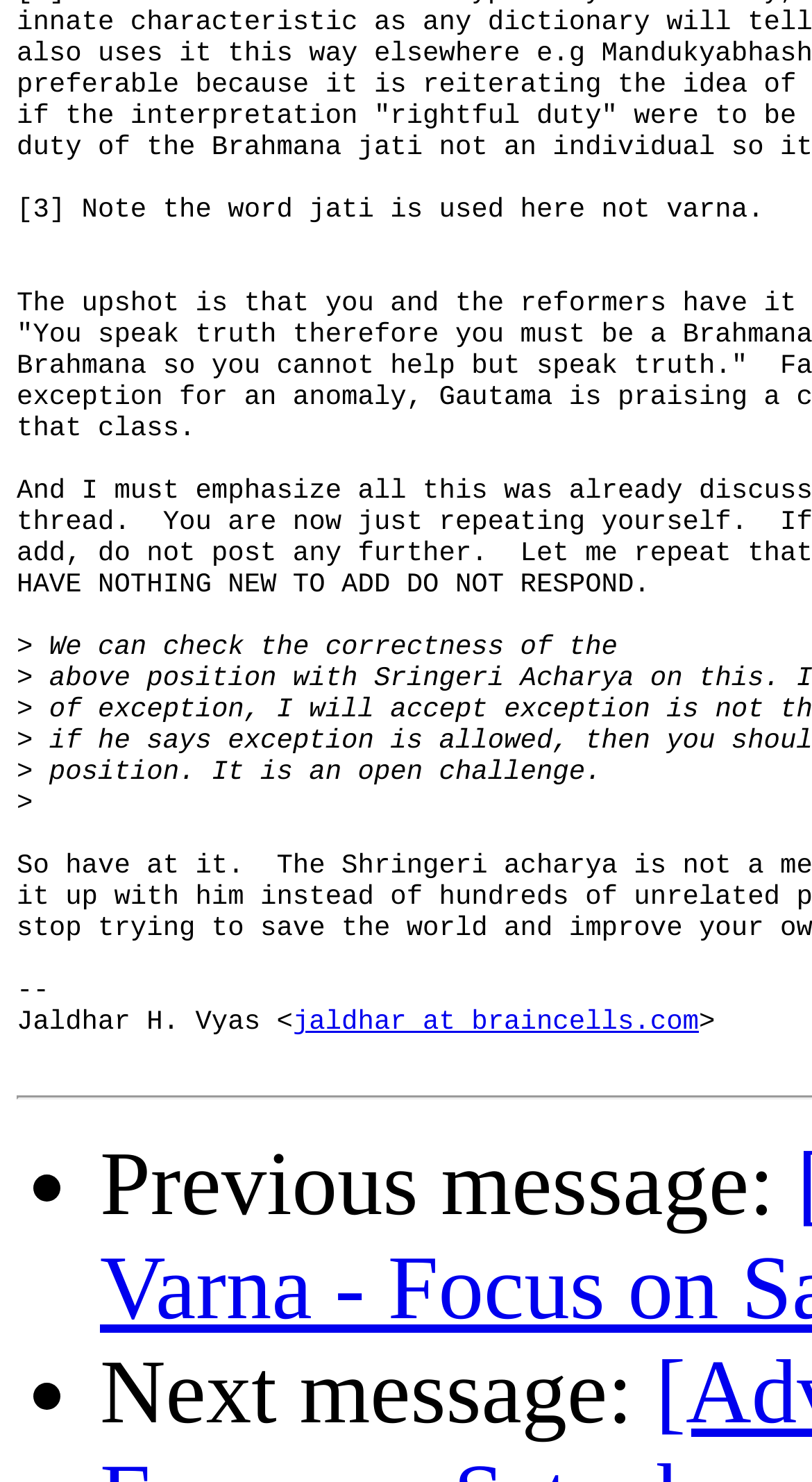What is the author's email address?
Provide an in-depth and detailed answer to the question.

The author's email address can be found in the link element with the text 'jaldhar at braincells.com', which is located at the bottom of the page.